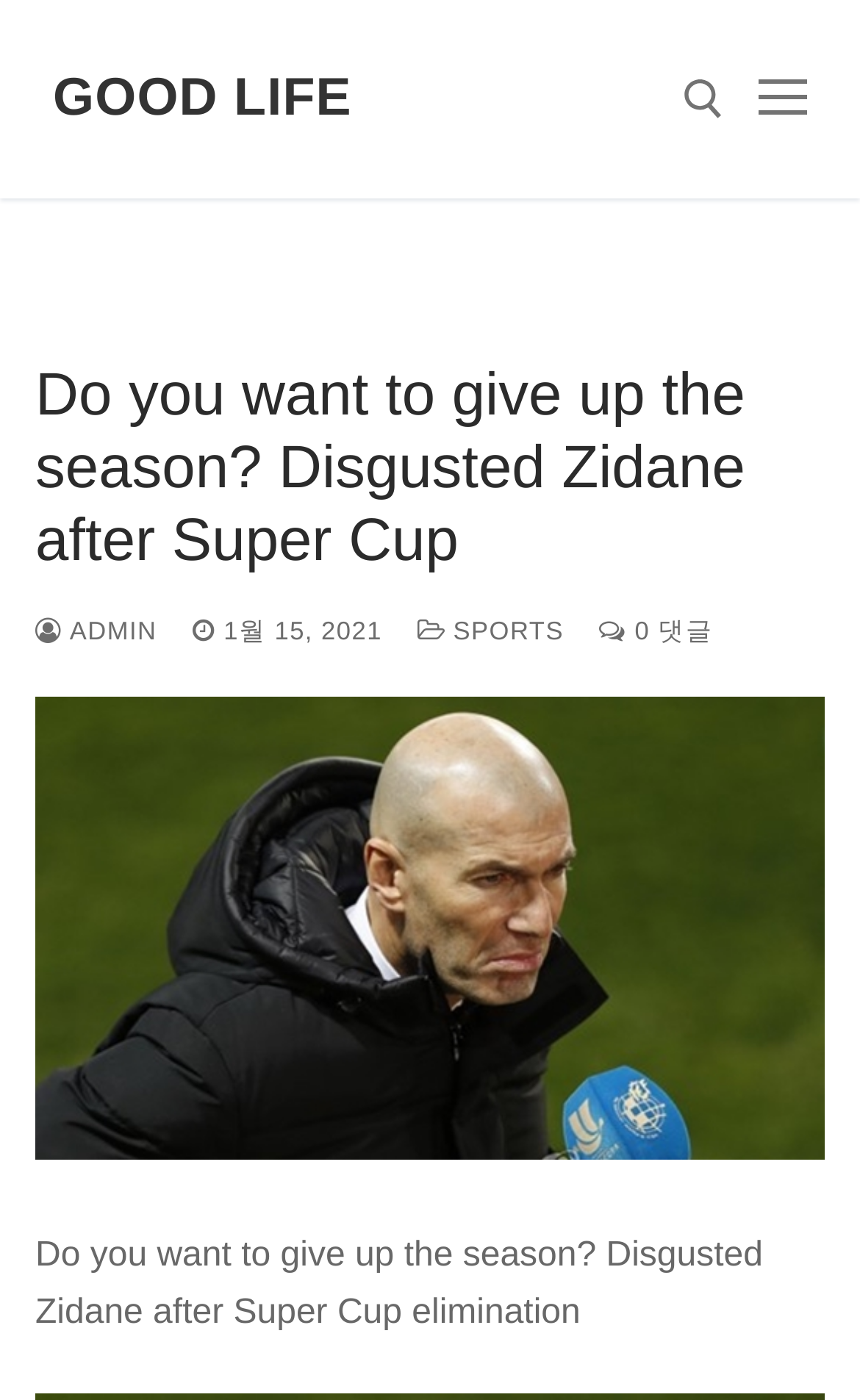Please determine the bounding box coordinates of the clickable area required to carry out the following instruction: "view ADMIN page". The coordinates must be four float numbers between 0 and 1, represented as [left, top, right, bottom].

[0.041, 0.442, 0.182, 0.461]